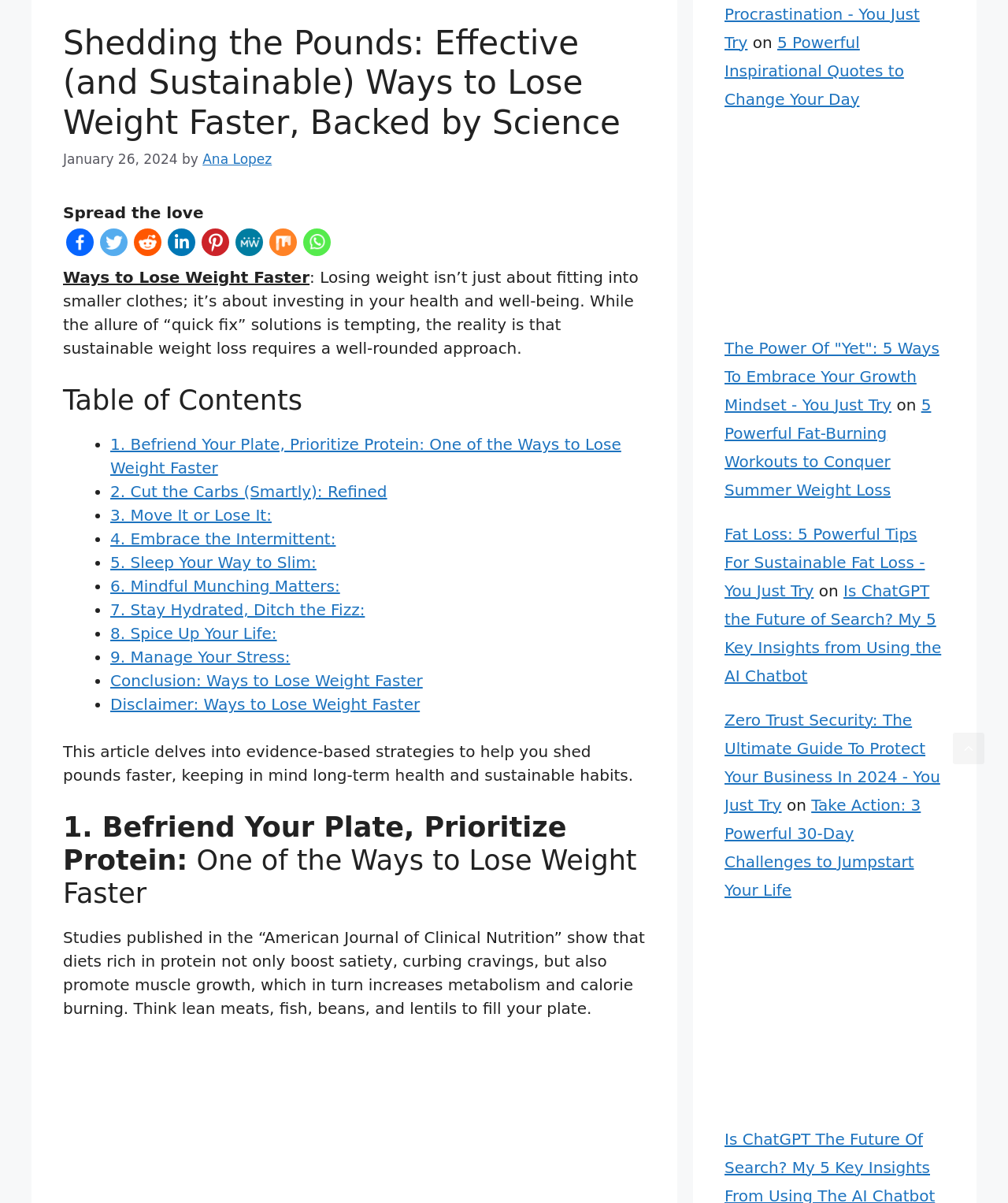How many ways to lose weight faster are mentioned?
Can you offer a detailed and complete answer to this question?

The article mentions a table of contents with 9 points, each describing a way to lose weight faster, from 'Befriend Your Plate, Prioritize Protein' to 'Manage Your Stress'.